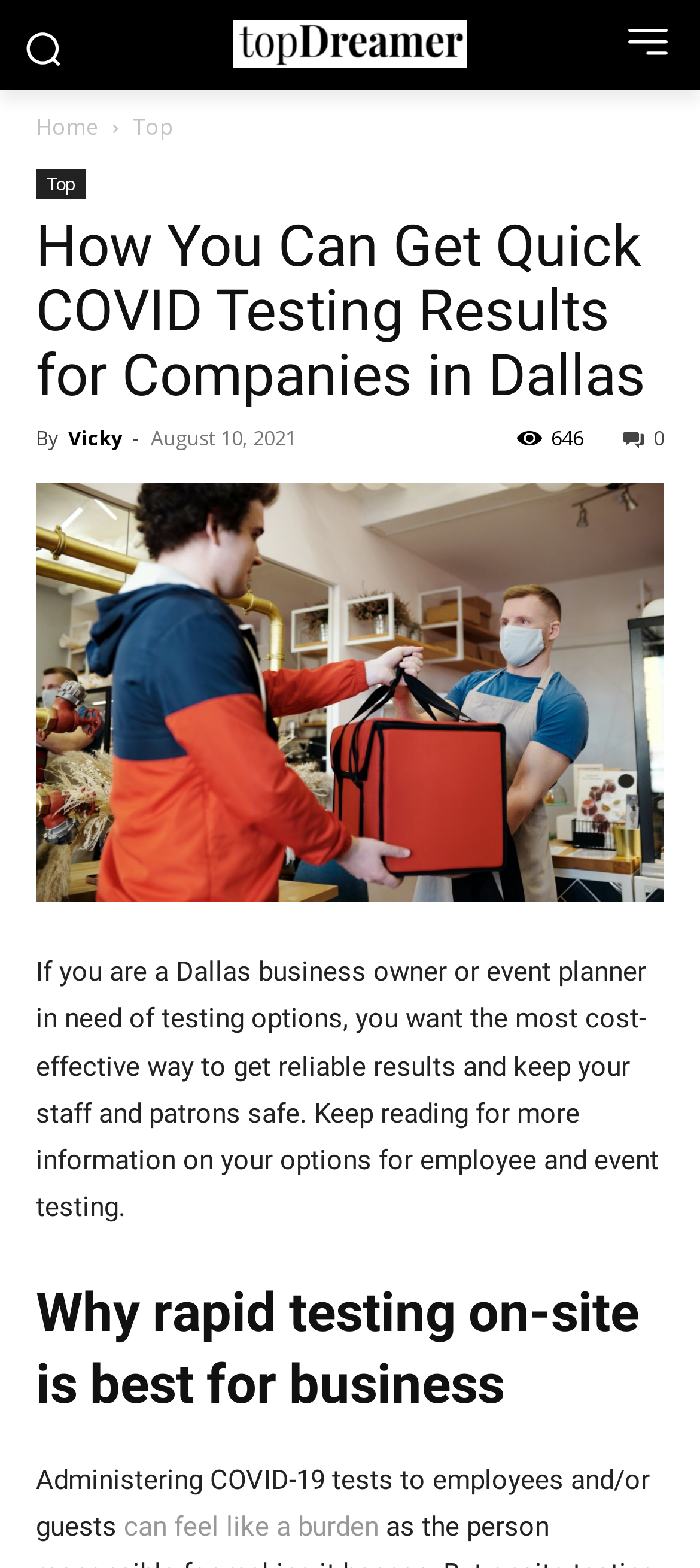Construct a comprehensive description capturing every detail on the webpage.

The webpage appears to be an article or blog post about COVID-19 testing options for businesses and event planners in Dallas. At the top left of the page, there is a logo image, and next to it, there is a navigation menu with links to "Home" and "Top". 

Below the navigation menu, there is a large header that spans almost the entire width of the page, which reads "How You Can Get Quick COVID Testing Results for Companies in Dallas". The header is followed by the author's name, "Vicky", and the date "August 10, 2021". 

On the right side of the header, there is a small icon and a number "646", which may indicate the number of views or shares of the article. Below the header, there is a large block of text that summarizes the content of the article, which discusses the importance of cost-effective and reliable COVID-19 testing options for businesses and event planners.

Further down the page, there is an image that spans almost the entire width of the page, followed by a heading that reads "Why rapid testing on-site is best for business". Below this heading, there is a paragraph of text that discusses the benefits of administering COVID-19 tests to employees and/or guests. The paragraph includes a link to more information about the challenges of testing.